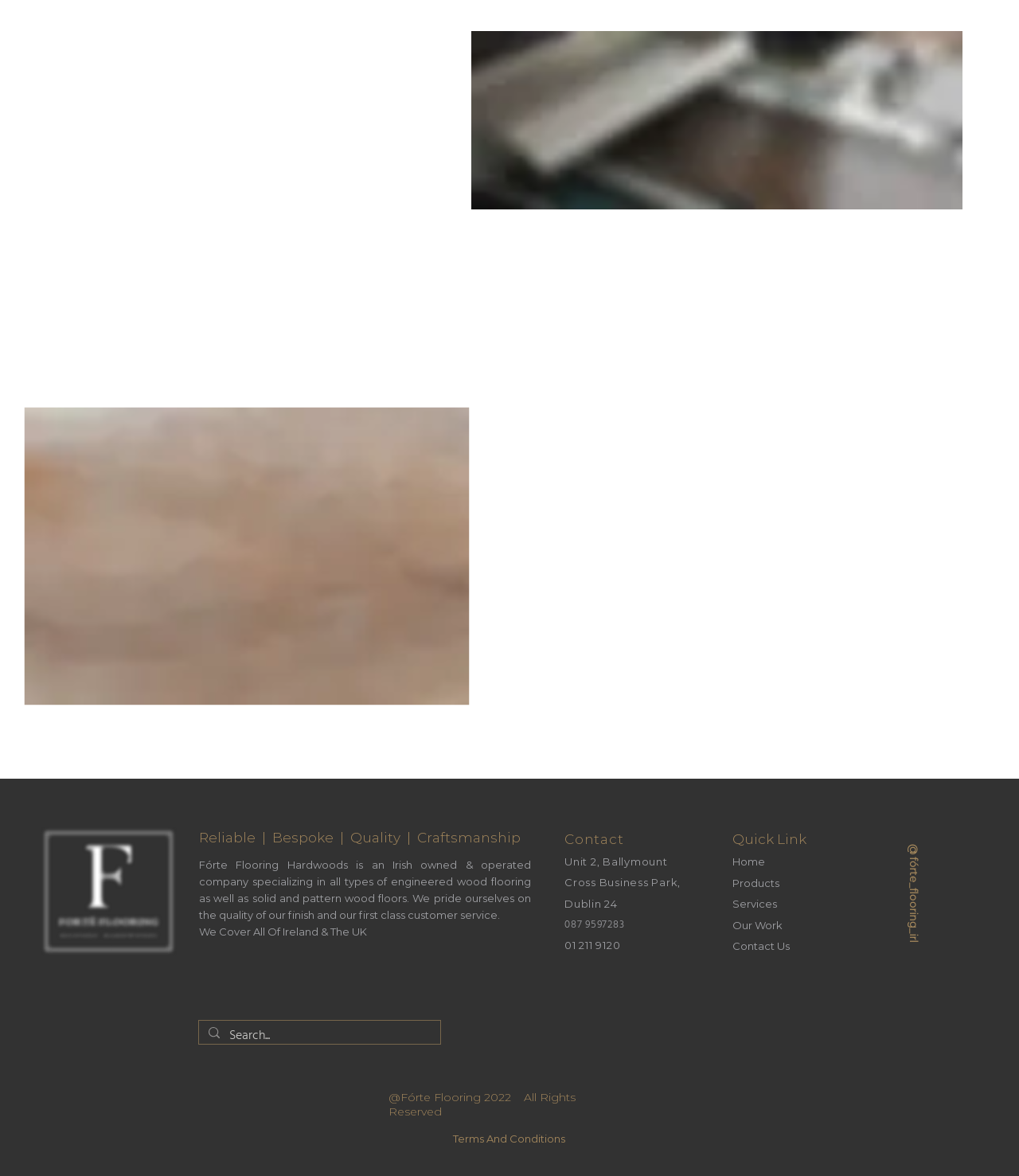Answer the question briefly using a single word or phrase: 
What type of flooring does Forté Flooring specialize in?

Engineered wood flooring